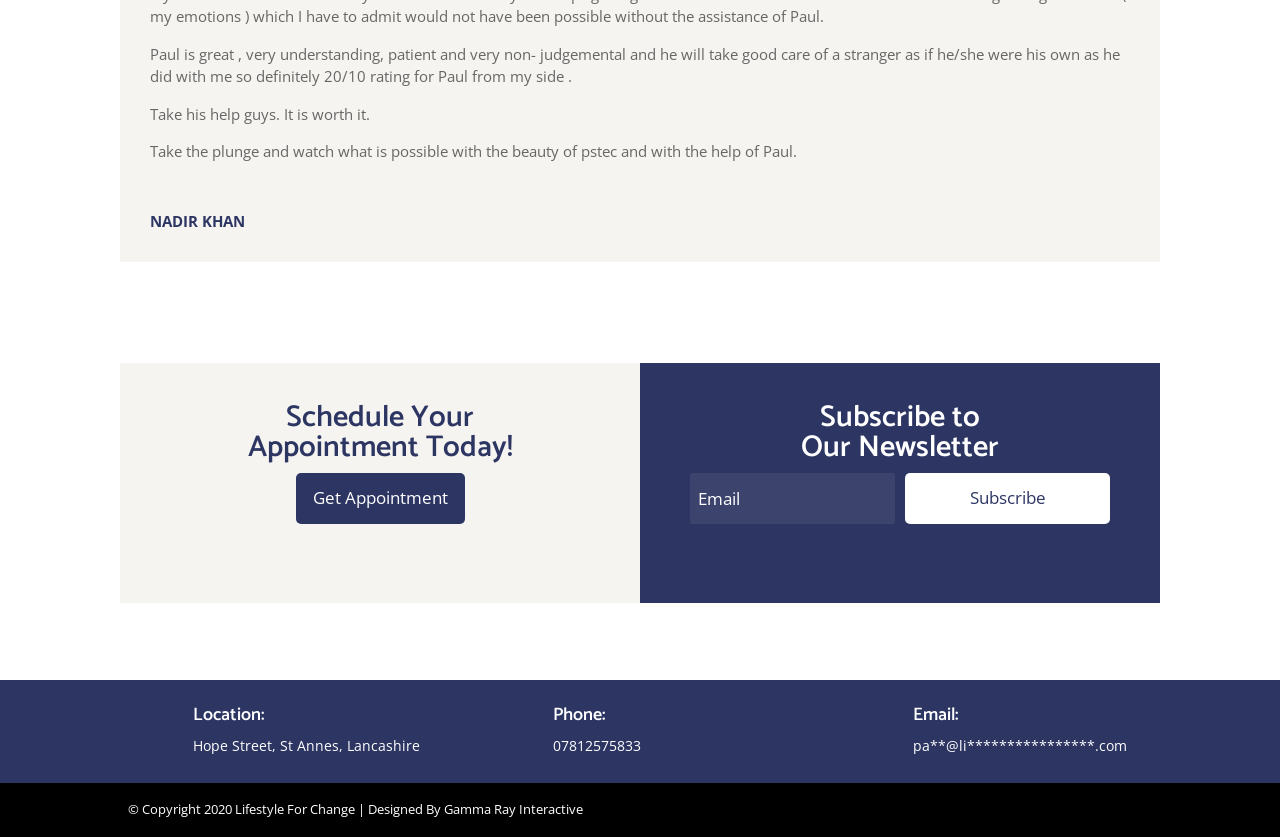Locate the bounding box coordinates of the UI element described by: "0x3adc5fc992173231ca447b6deb76bcba972ecf5f". Provide the coordinates as four float numbers between 0 and 1, formatted as [left, top, right, bottom].

None